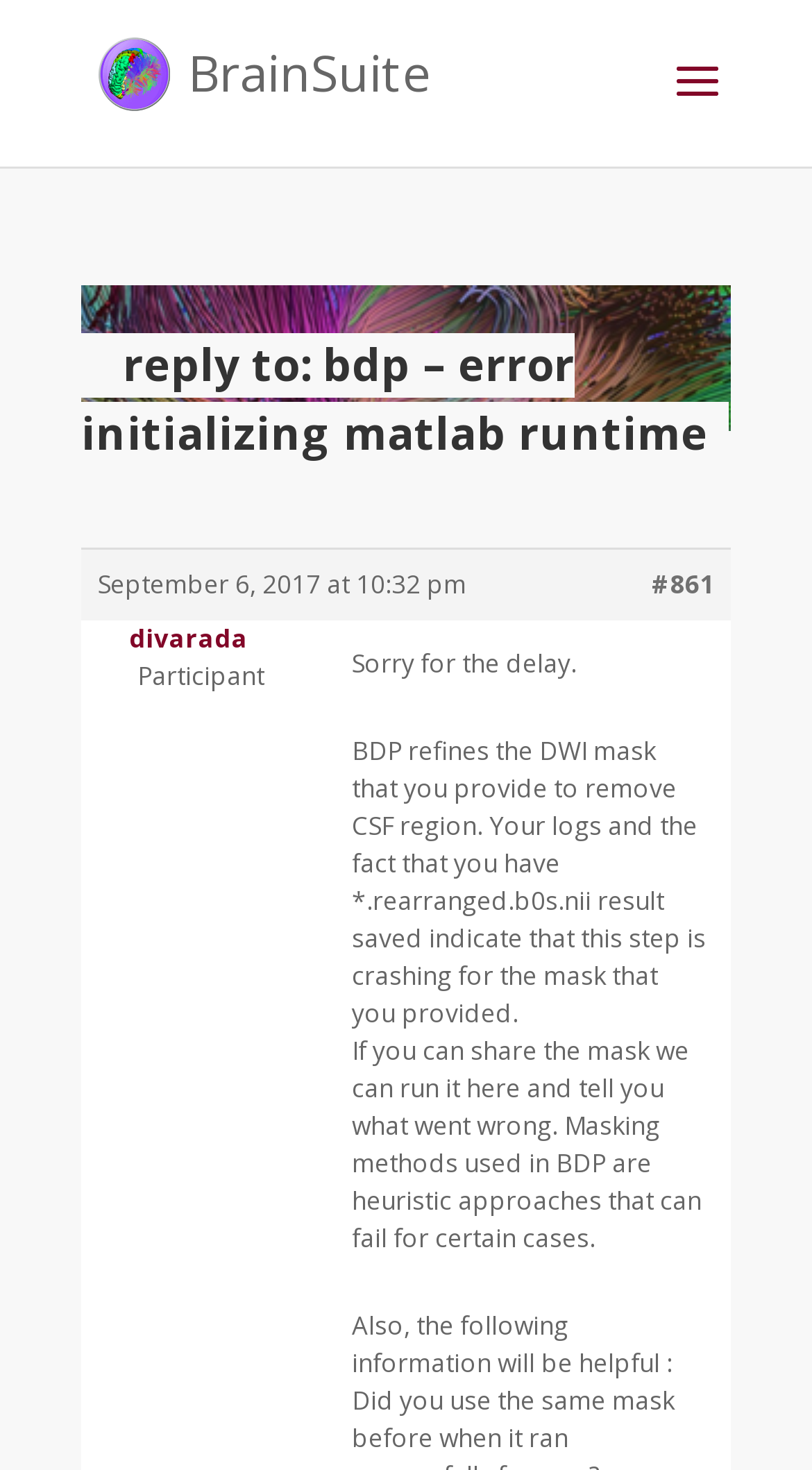Locate the bounding box coordinates for the element described below: "parent_node: BrainSuite". The coordinates must be four float values between 0 and 1, formatted as [left, top, right, bottom].

[0.11, 0.041, 0.231, 0.068]